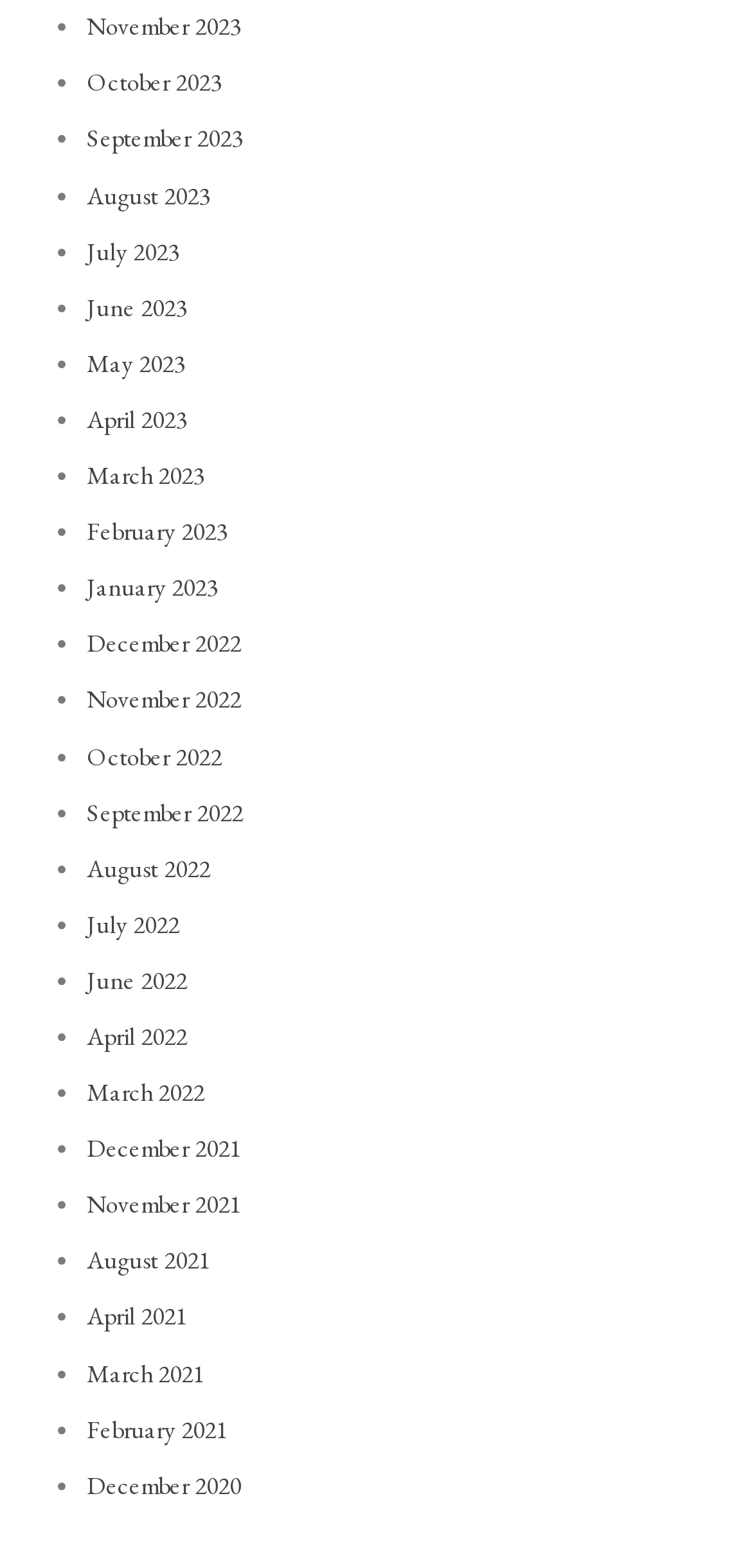Specify the bounding box coordinates of the area to click in order to execute this command: 'View February 2021'. The coordinates should consist of four float numbers ranging from 0 to 1, and should be formatted as [left, top, right, bottom].

[0.115, 0.901, 0.303, 0.922]